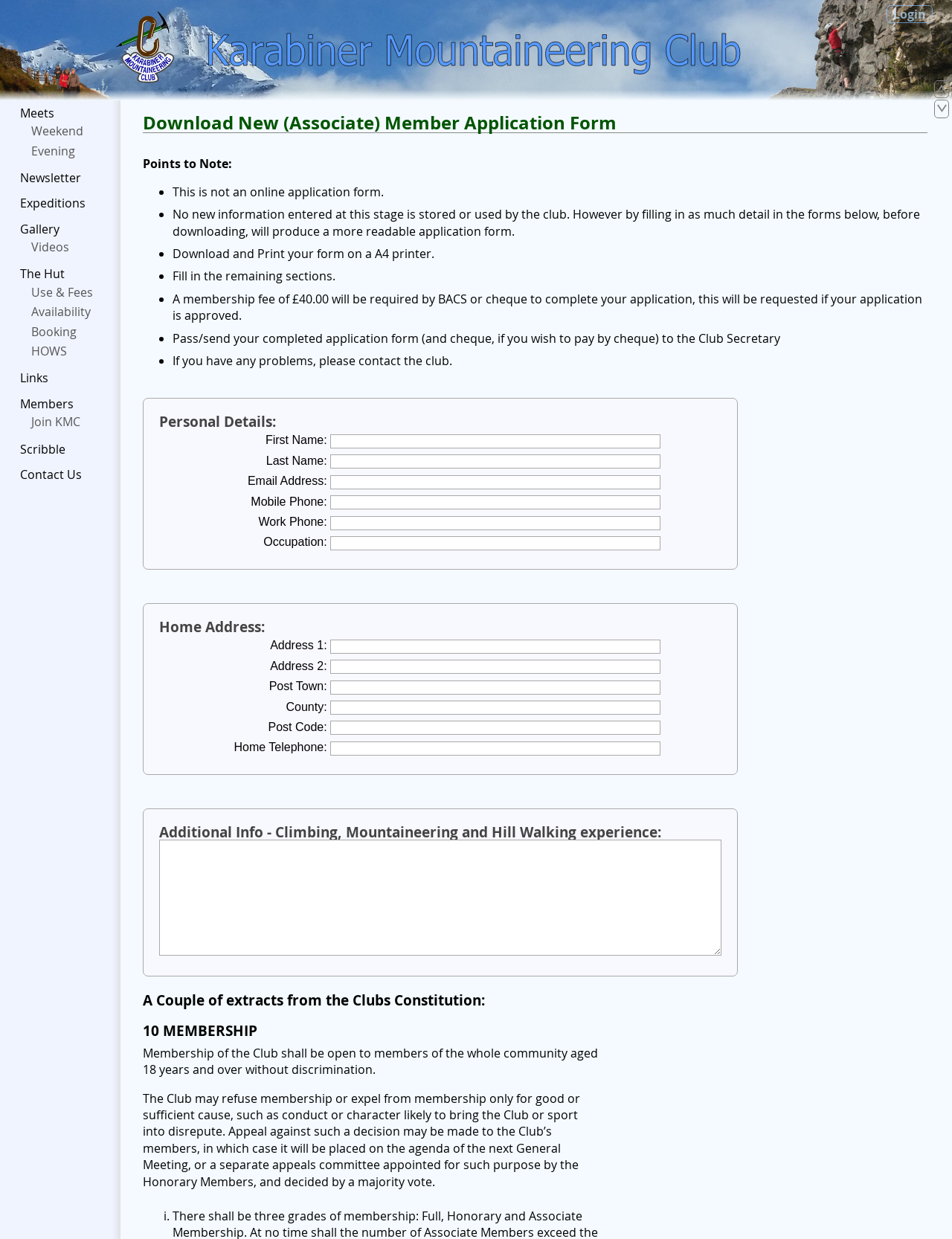Please determine the bounding box coordinates of the element to click in order to execute the following instruction: "Click on the 'Home Page' link". The coordinates should be four float numbers between 0 and 1, specified as [left, top, right, bottom].

[0.12, 0.001, 0.19, 0.079]